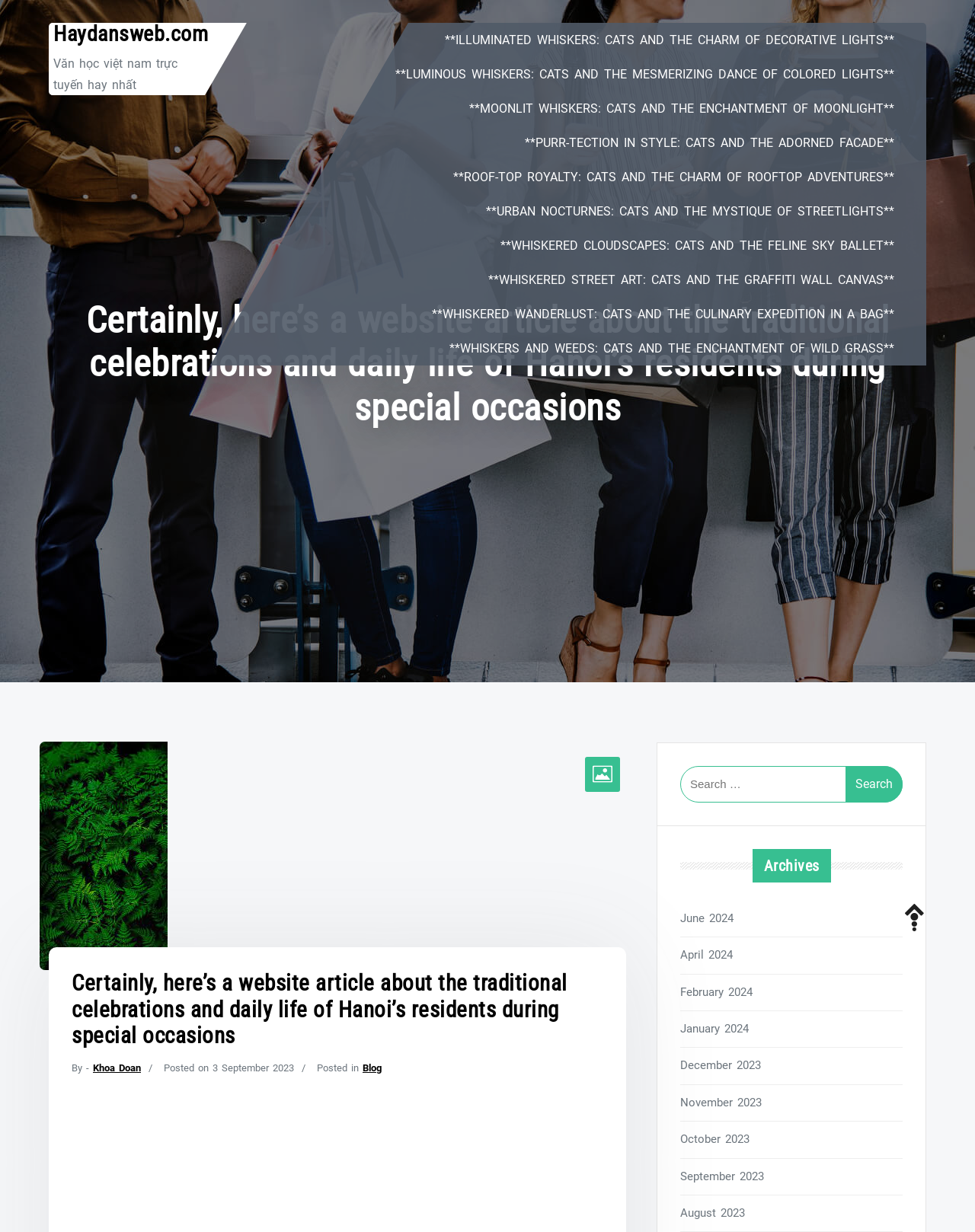Given the element description Haydansweb.com, predict the bounding box coordinates for the UI element in the webpage screenshot. The format should be (top-left x, top-left y, bottom-right x, bottom-right y), and the values should be between 0 and 1.

[0.055, 0.017, 0.213, 0.038]